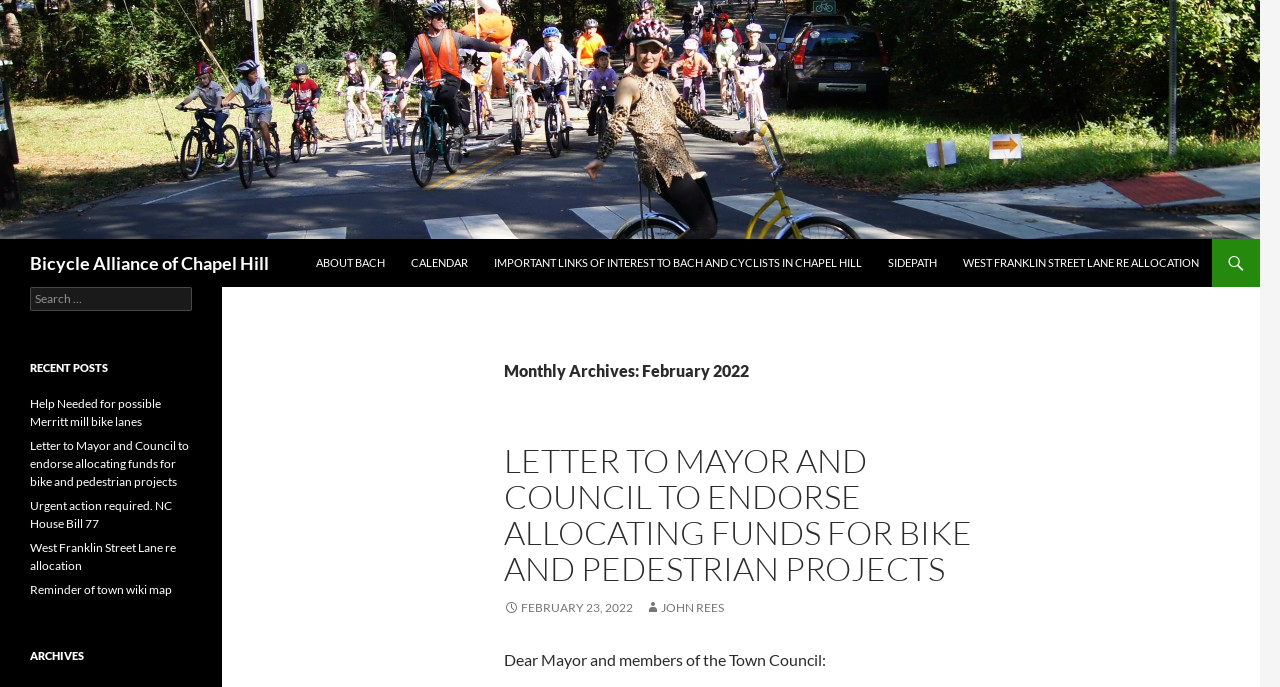Determine the bounding box coordinates of the target area to click to execute the following instruction: "Read LETTER TO MAYOR AND COUNCIL TO ENDORSE ALLOCATING FUNDS FOR BIKE AND PEDESTRIAN PROJECTS."

[0.394, 0.64, 0.759, 0.857]